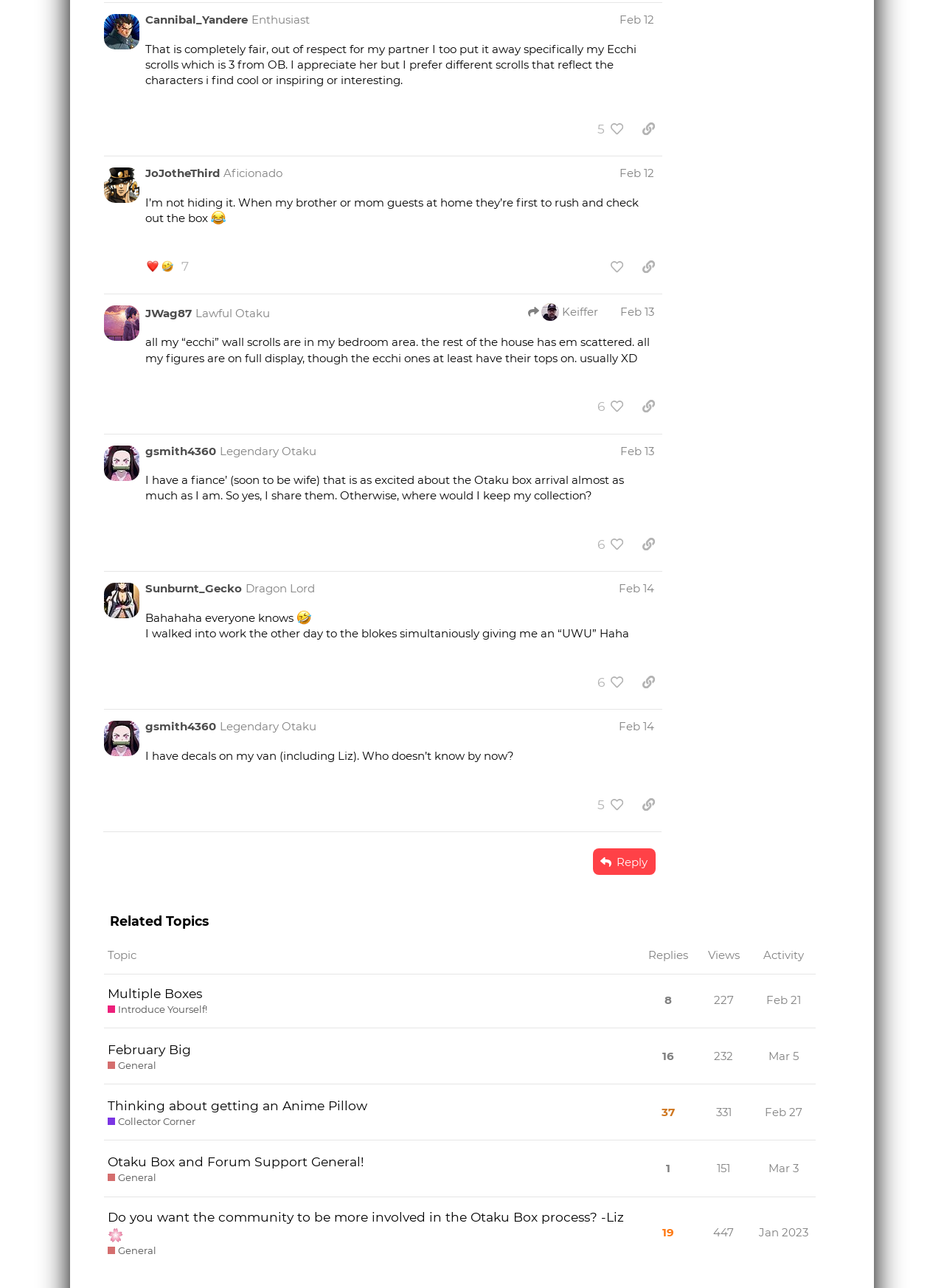Can you show the bounding box coordinates of the region to click on to complete the task described in the instruction: "Click the 'Reply' button"?

[0.628, 0.659, 0.694, 0.679]